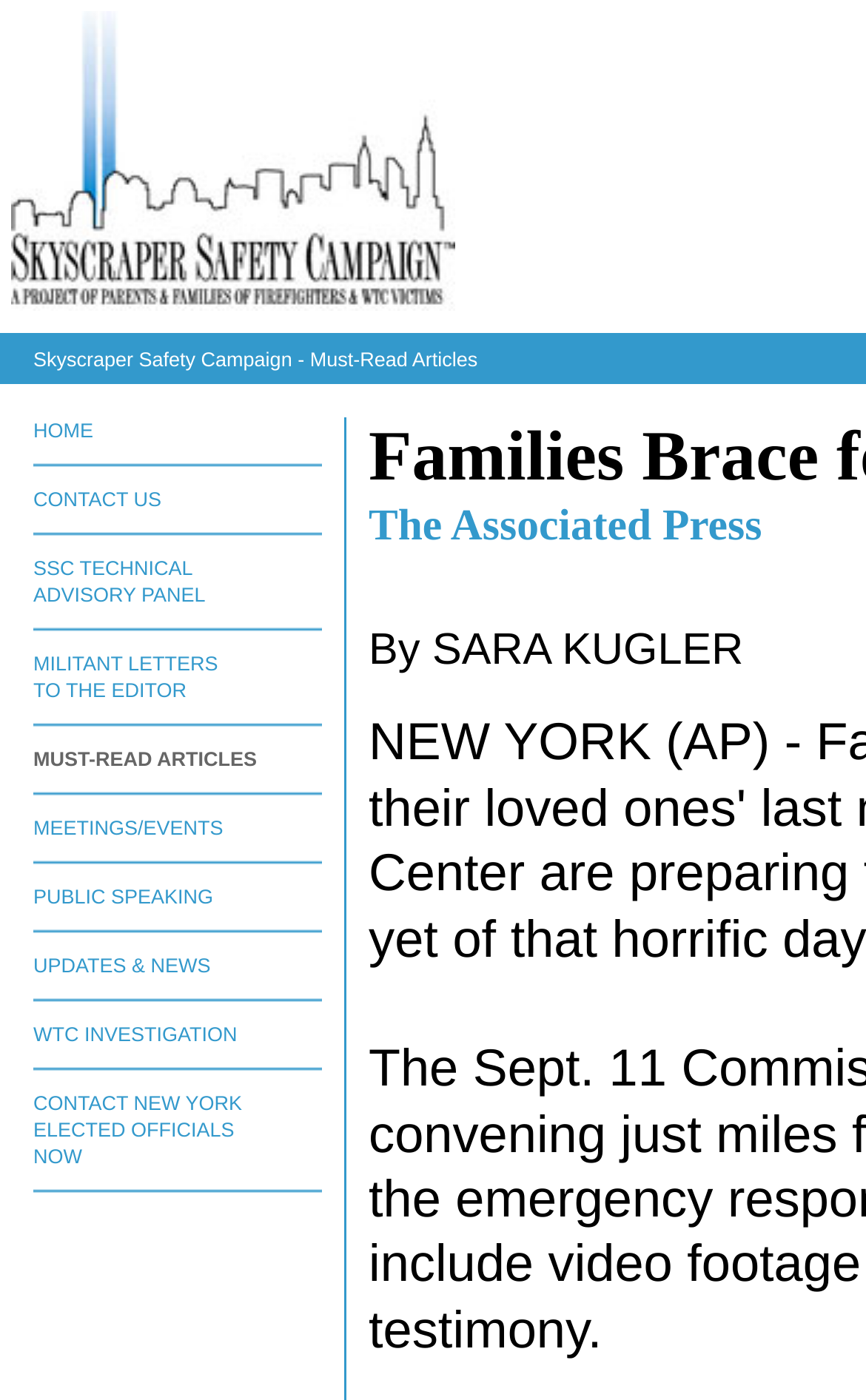Provide an in-depth caption for the contents of the webpage.

The webpage is about the Skyscraper Safety Campaign, with a focus on must-read articles. At the top left, there is a link with an accompanying image. Below this, there is a row of images and links, including navigation links to different sections of the website, such as "HOME", "CONTACT US", and "MUST-READ ARTICLES". These links are separated by small images. 

To the right of the top link, there is a larger image. Below the row of navigation links, the webpage is divided into sections, each with a heading link, such as "SSC TECHNICAL ADVISORY PANEL", "MILITANT LETTERS TO THE EDITOR", and "UPDATES & NEWS". These sections are separated by small images. The webpage has a total of 9 sections, each with a heading link and accompanying images.